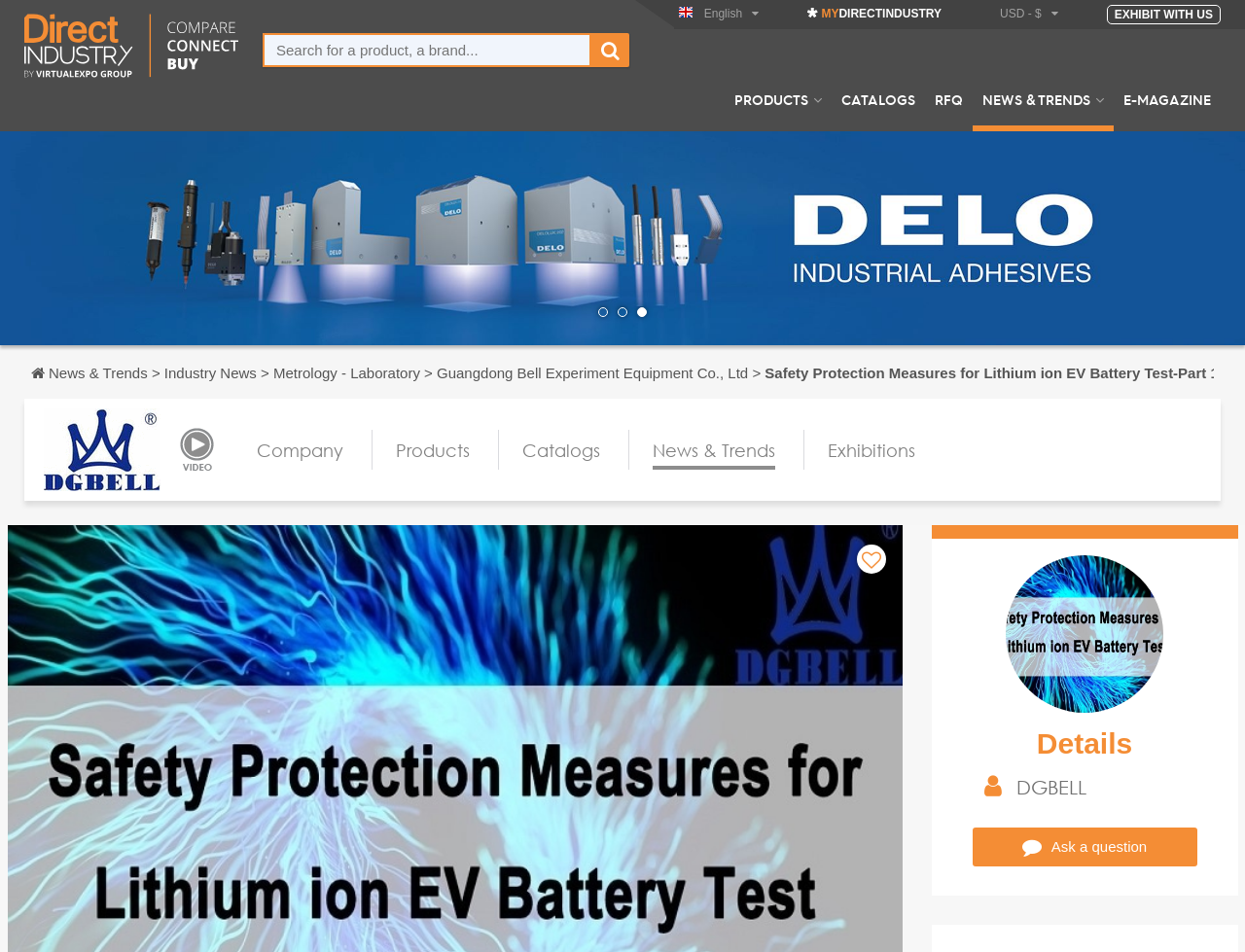Provide the bounding box coordinates of the HTML element this sentence describes: "Metrology - Laboratory". The bounding box coordinates consist of four float numbers between 0 and 1, i.e., [left, top, right, bottom].

[0.22, 0.383, 0.341, 0.4]